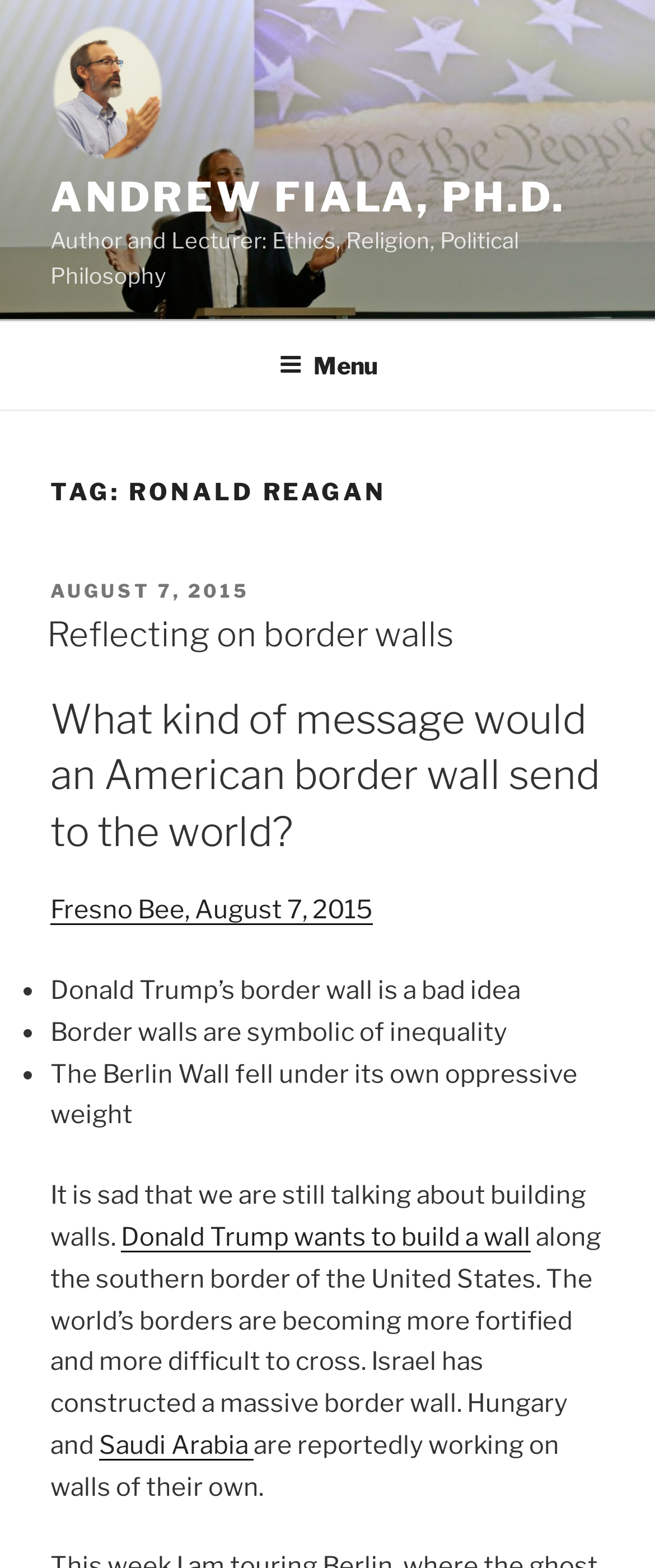Please identify the bounding box coordinates of the element's region that should be clicked to execute the following instruction: "Read the article about border walls". The bounding box coordinates must be four float numbers between 0 and 1, i.e., [left, top, right, bottom].

[0.077, 0.389, 0.923, 0.419]